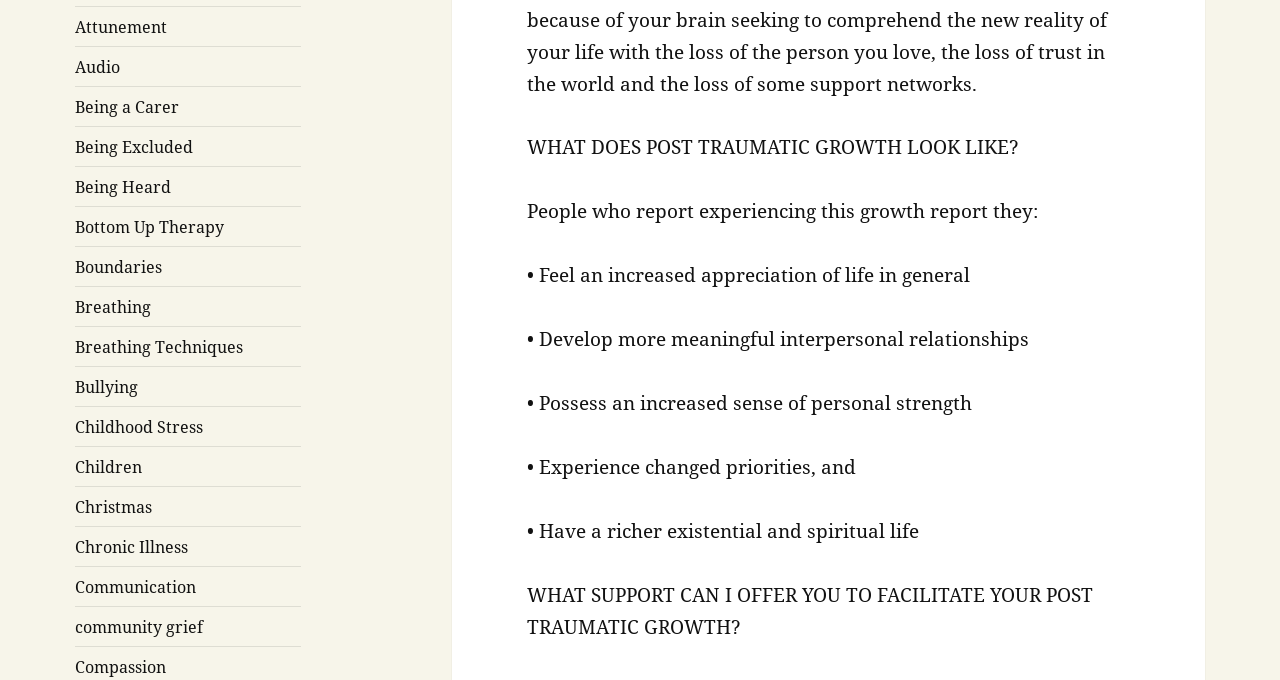Find the bounding box coordinates of the element I should click to carry out the following instruction: "Learn about 'Being a Carer'".

[0.059, 0.141, 0.14, 0.173]